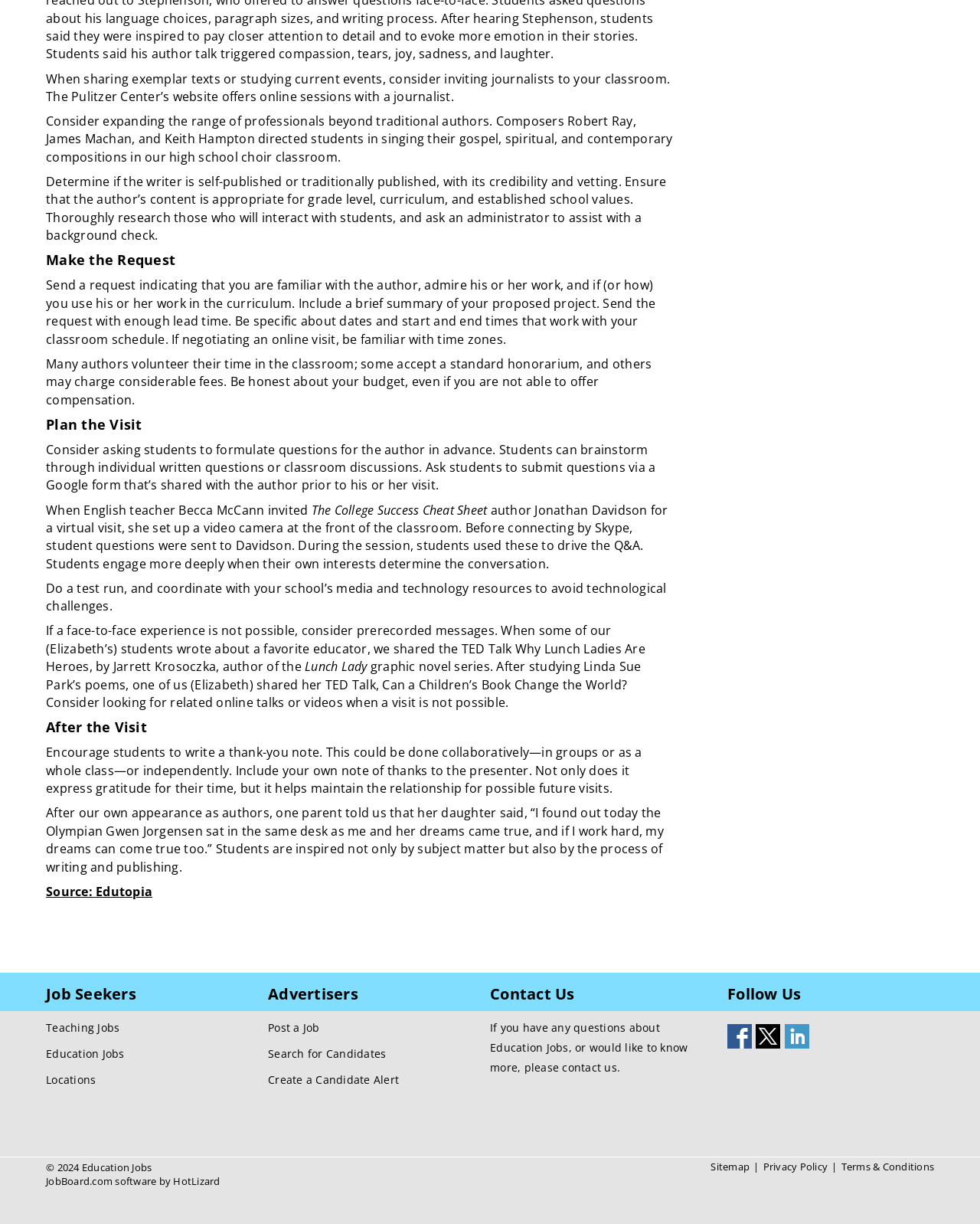Find and specify the bounding box coordinates that correspond to the clickable region for the instruction: "Click on 'Teaching Jobs'".

[0.047, 0.832, 0.122, 0.848]